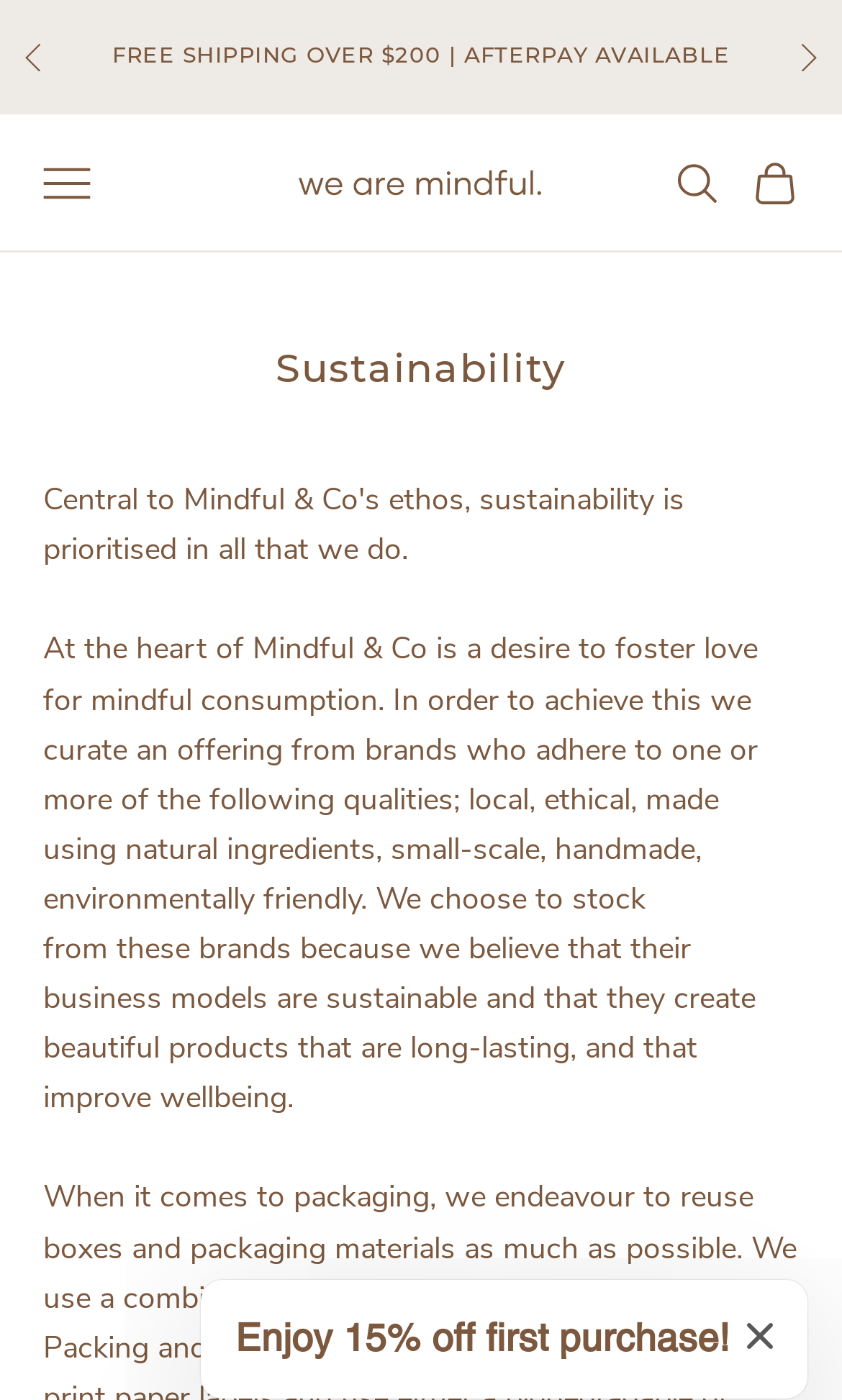Write a detailed summary of the webpage, including text, images, and layout.

The webpage is focused on sustainability, with a prominent heading "Sustainability" located near the top center of the page. Below this heading, there is a paragraph of text that explains the company's ethos, stating that they curate products from brands that adhere to certain qualities such as being local, ethical, and environmentally friendly. This text spans across most of the page, from the left to the right side.

Above the heading, there is a navigation menu on the left side, with a button to open the navigation menu. On the right side, there is a secondary navigation menu with links to open search and cart.

In the top-left corner, there is a complementary section with a carousel that can be controlled by "Previous" and "Next" buttons. The carousel displays a message "FREE SHIPPING OVER $200 | AFTERPAY AVAILABLE".

In the top-center of the page, there is a link "We Are Mindful". Below this link, there is a button "Enjoy 15% off first purchase!" that triggers a modal dialog when clicked. The modal dialog has a heading with the same text and a button to close it.

At the bottom of the page, there is a call-to-action button "Enjoy 15% off first purchase!" with a heading above it, and a button to close the modal dialog on the right side.